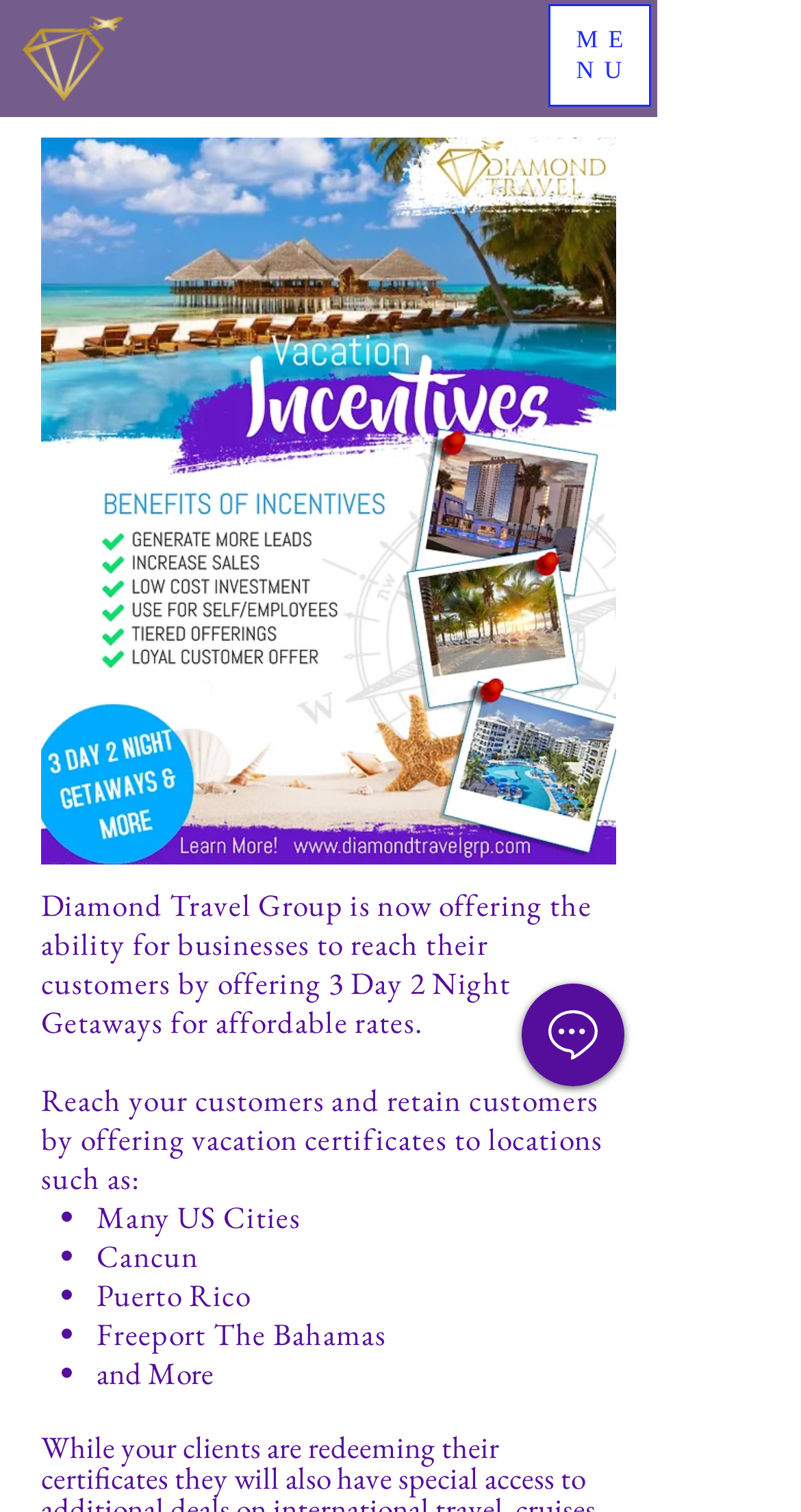Give a concise answer using only one word or phrase for this question:
What is the navigation menu button labeled as?

Open navigation menu